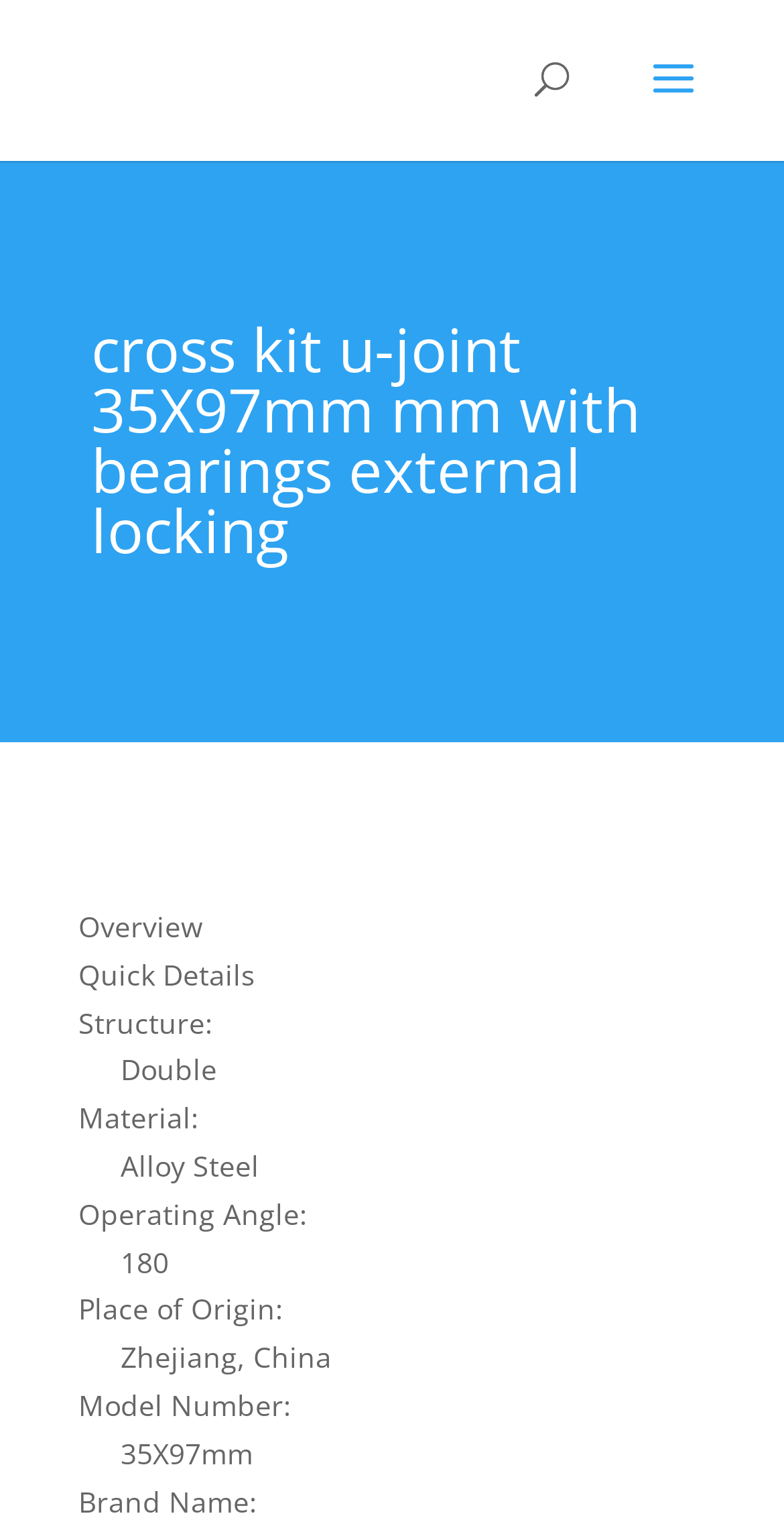Refer to the screenshot and give an in-depth answer to this question: What is the brand name of the product?

I found the answer by looking at the 'Quick Details' section, where it lists 'Brand Name:' as one of the details, and the corresponding value is 'netural brand'.